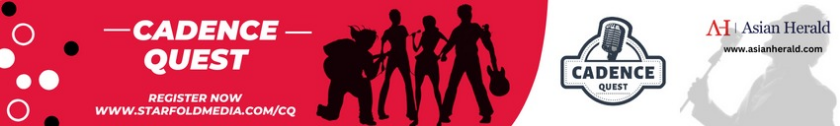From the image, can you give a detailed response to the question below:
What is the font style of the event name?

The event name 'Cadence Quest' is presented in bold white letters, which is mentioned in the caption as 'stylishly presented in bold white letters with a shadow effect that enhances its prominence'.